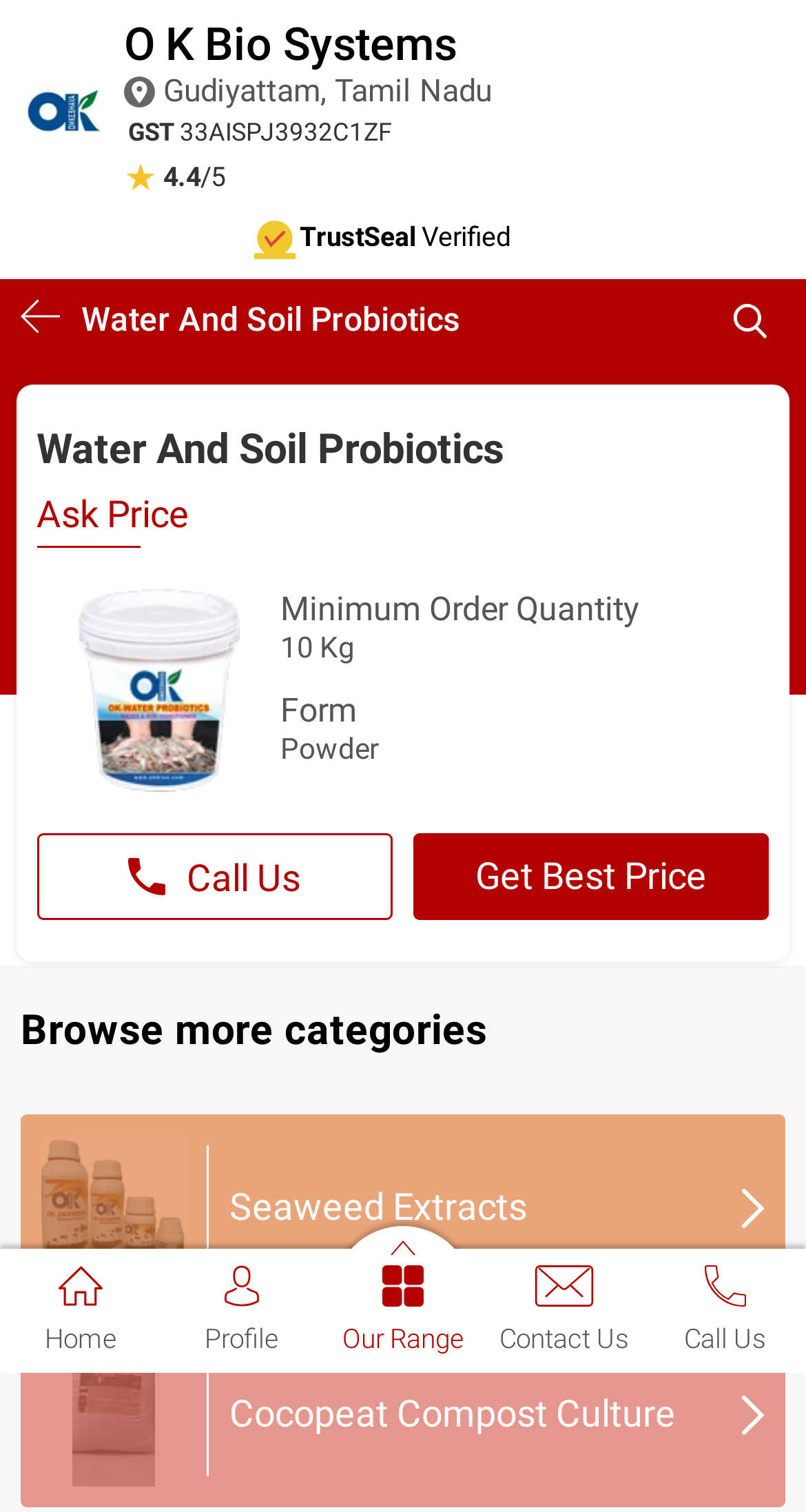Show the bounding box coordinates for the HTML element as described: "Get Best Price".

[0.513, 0.551, 0.954, 0.608]